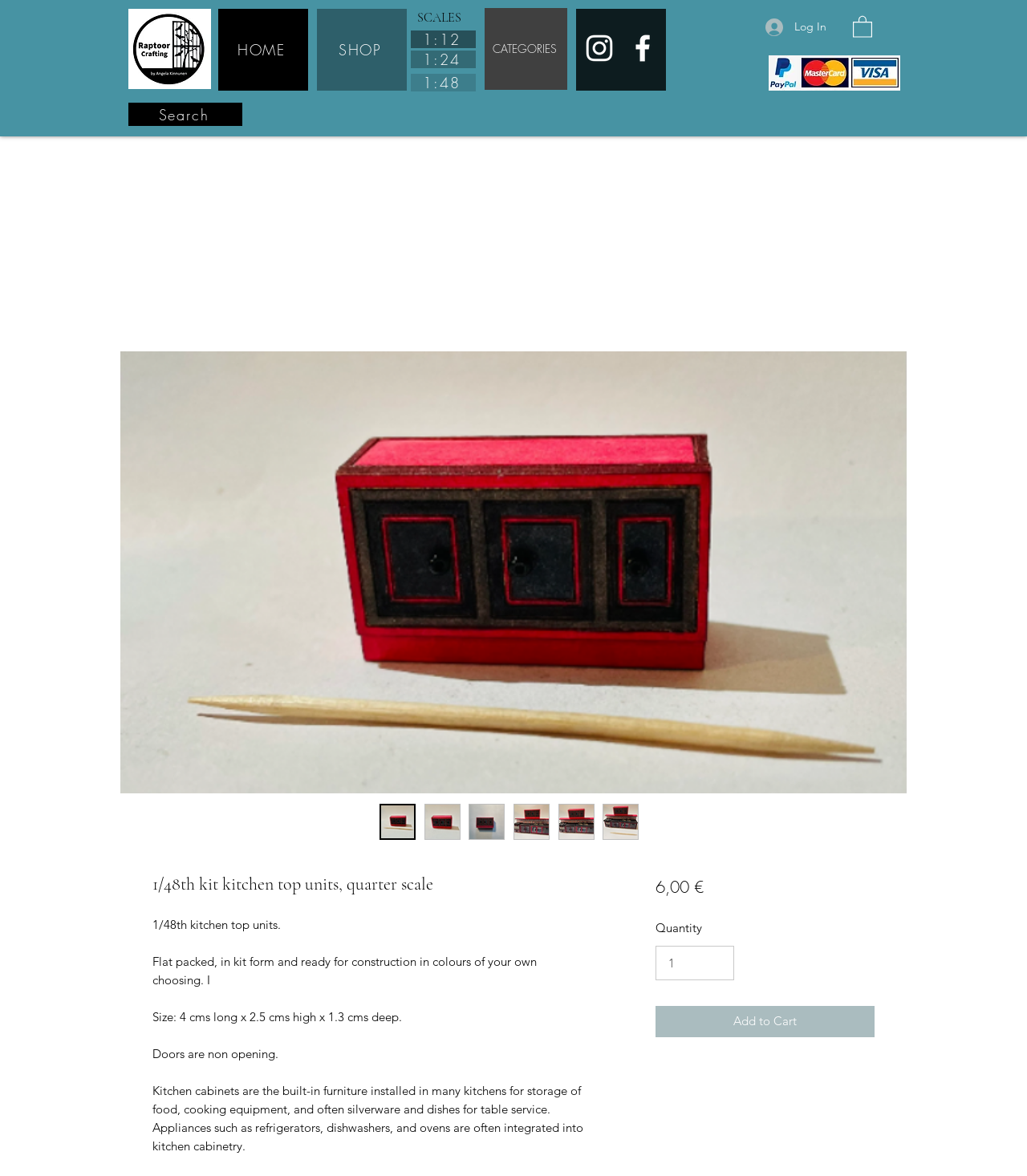Please specify the bounding box coordinates of the clickable region to carry out the following instruction: "Add to Cart". The coordinates should be four float numbers between 0 and 1, in the format [left, top, right, bottom].

[0.638, 0.855, 0.852, 0.882]